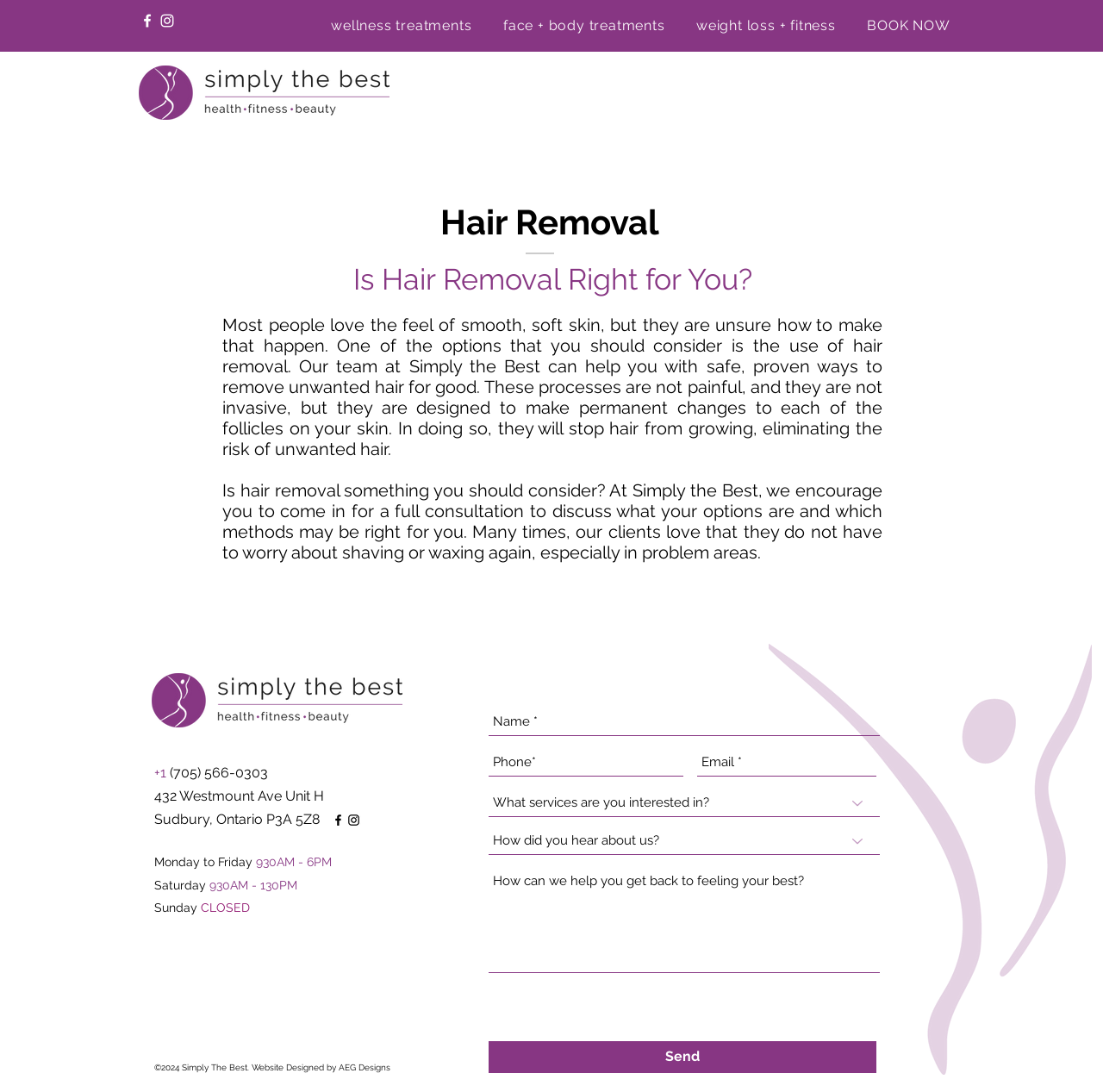Identify the bounding box of the UI element that matches this description: "432 Westmount Ave Unit H".

[0.14, 0.722, 0.294, 0.737]